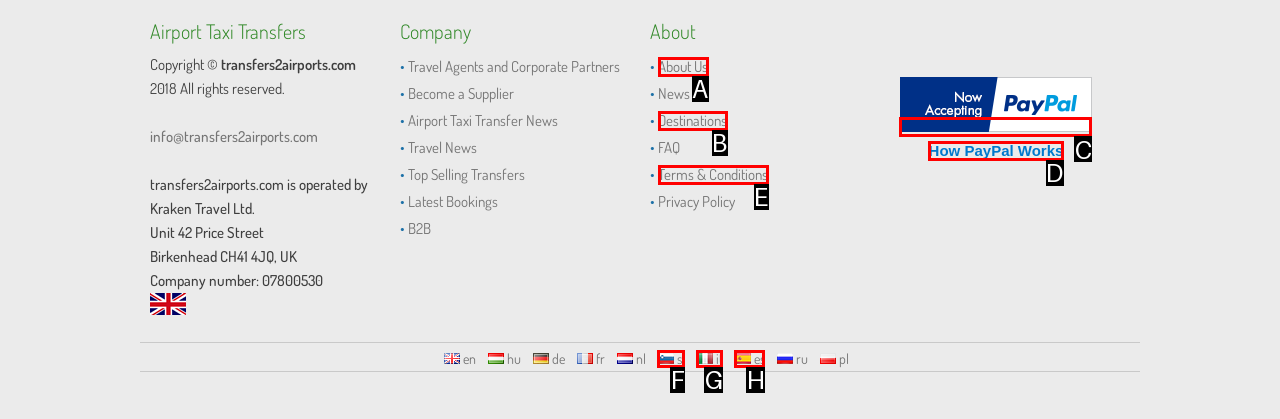Identify the letter of the option that should be selected to accomplish the following task: Check 'Now accepting PayPal'. Provide the letter directly.

C